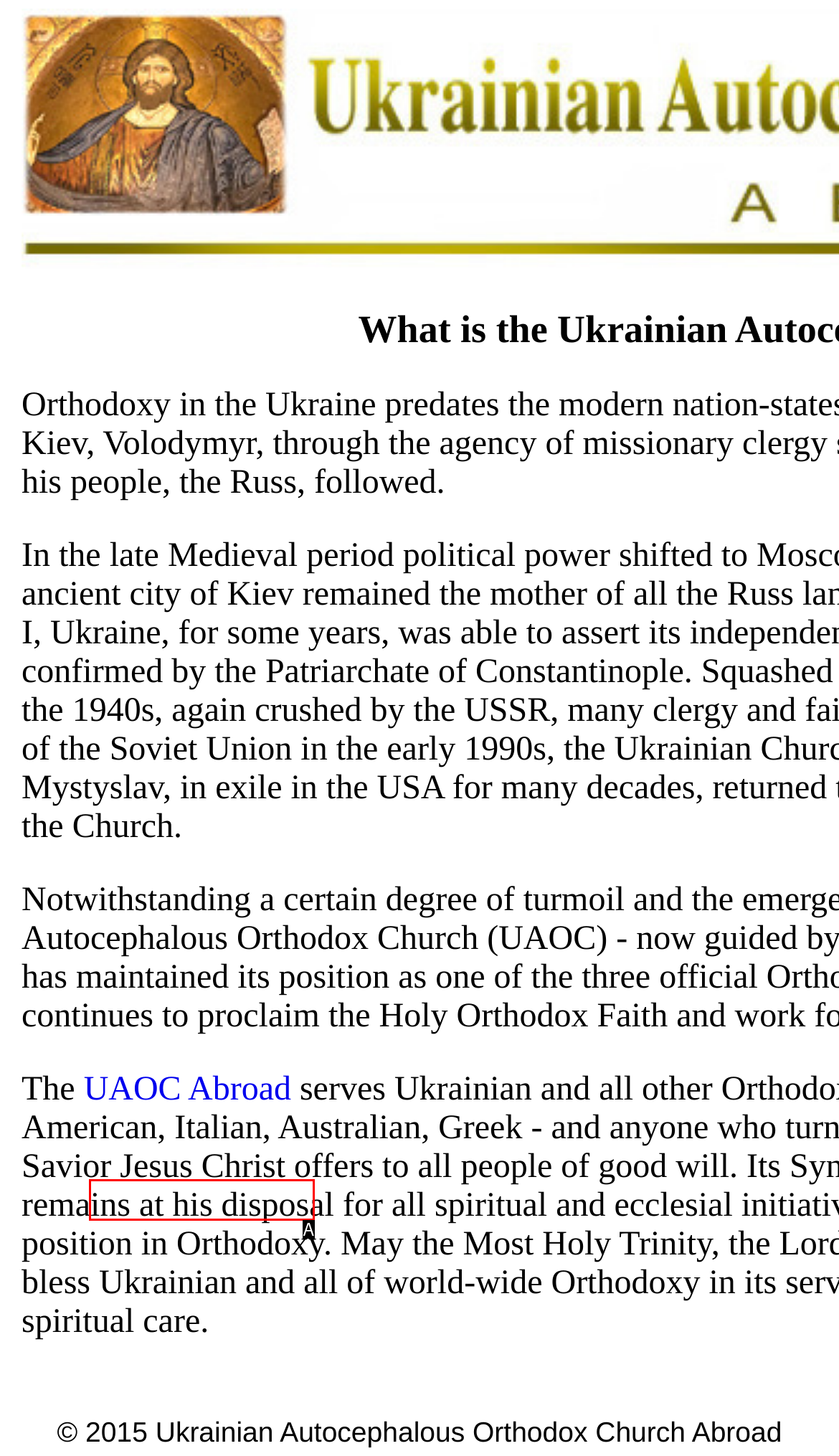Tell me which one HTML element best matches the description: UAOC Abroad
Answer with the option's letter from the given choices directly.

A